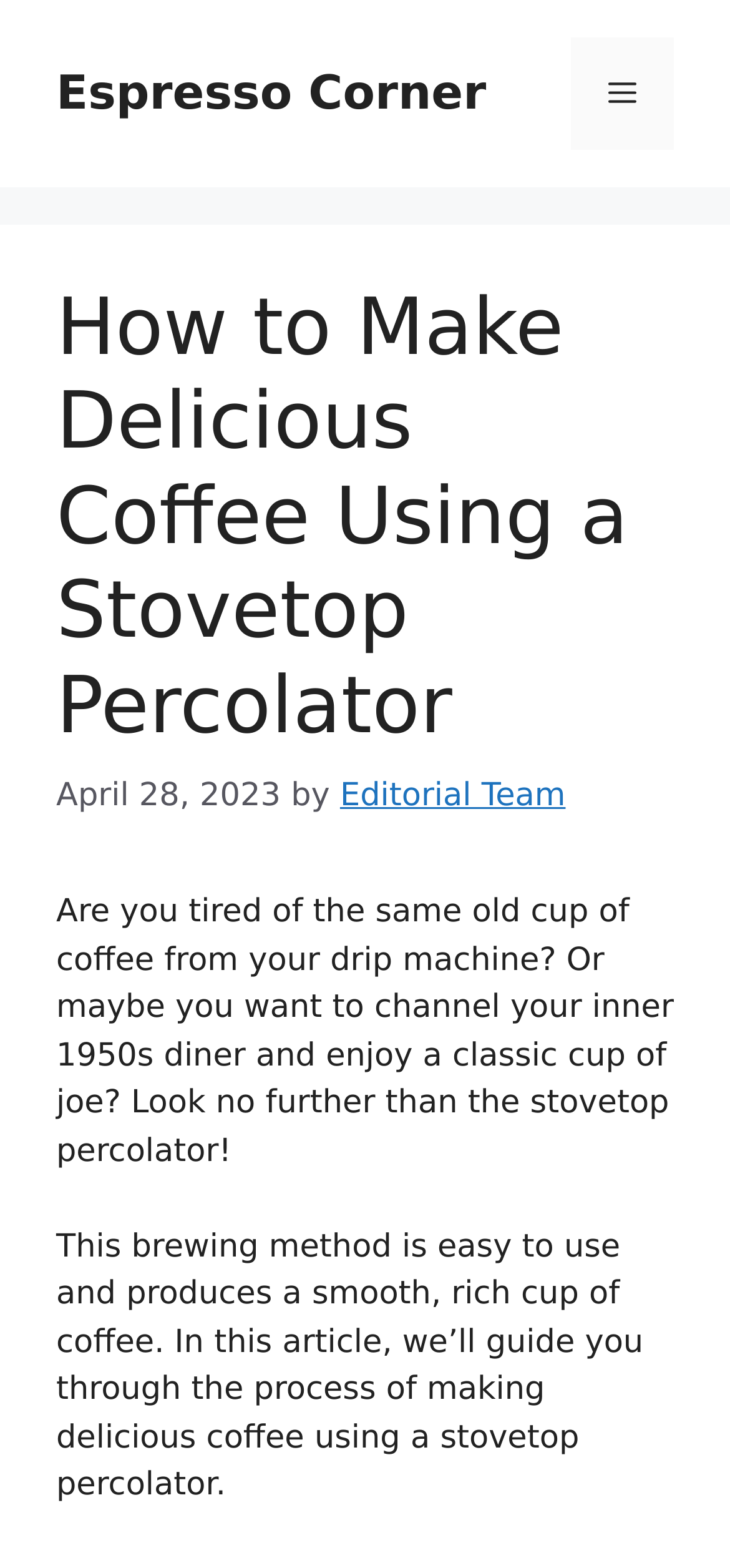Respond with a single word or phrase to the following question:
What is the tone of the article?

Informative